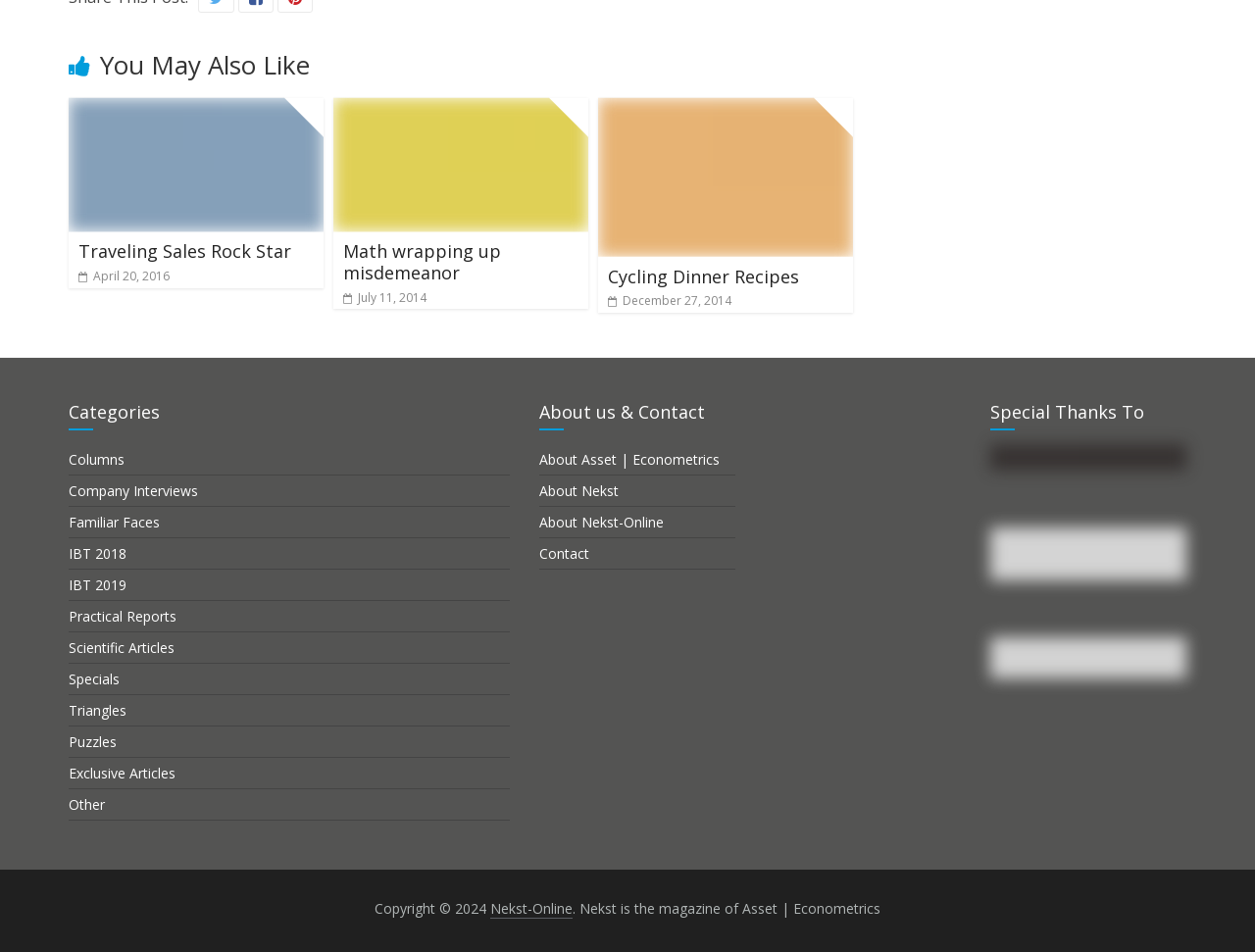Please locate the bounding box coordinates of the element that needs to be clicked to achieve the following instruction: "Read 'About Asset | Econometrics'". The coordinates should be four float numbers between 0 and 1, i.e., [left, top, right, bottom].

[0.43, 0.472, 0.573, 0.492]